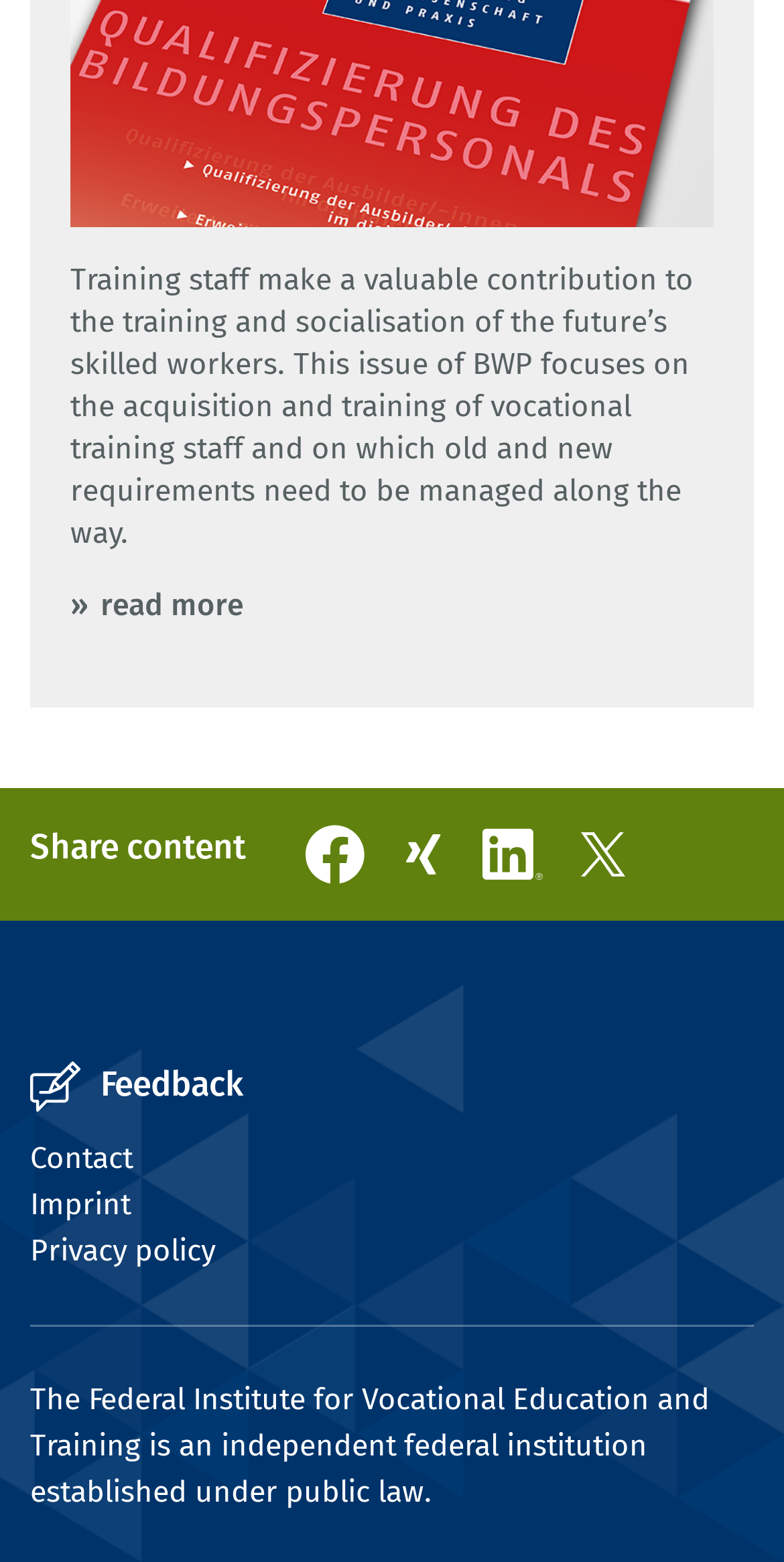How many navigation links are present at the bottom?
Provide a thorough and detailed answer to the question.

There are four navigation links present at the bottom of the webpage, which can be identified by the links with bounding box coordinates [0.038, 0.679, 0.31, 0.712], [0.038, 0.73, 0.169, 0.753], [0.038, 0.759, 0.167, 0.782], and [0.038, 0.789, 0.274, 0.812].